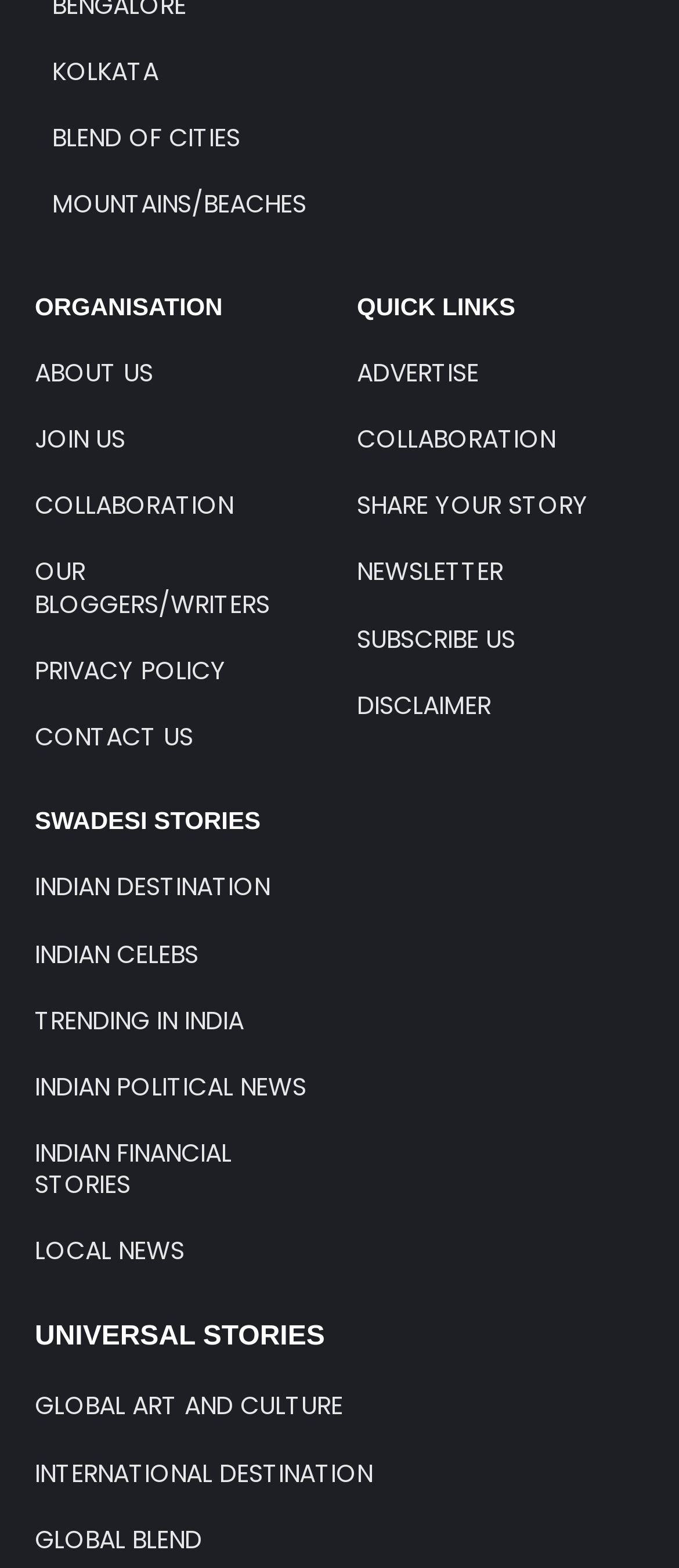What is the topic of the section starting with 'INDIAN DESTINATION'?
Answer the question based on the image using a single word or a brief phrase.

Travel